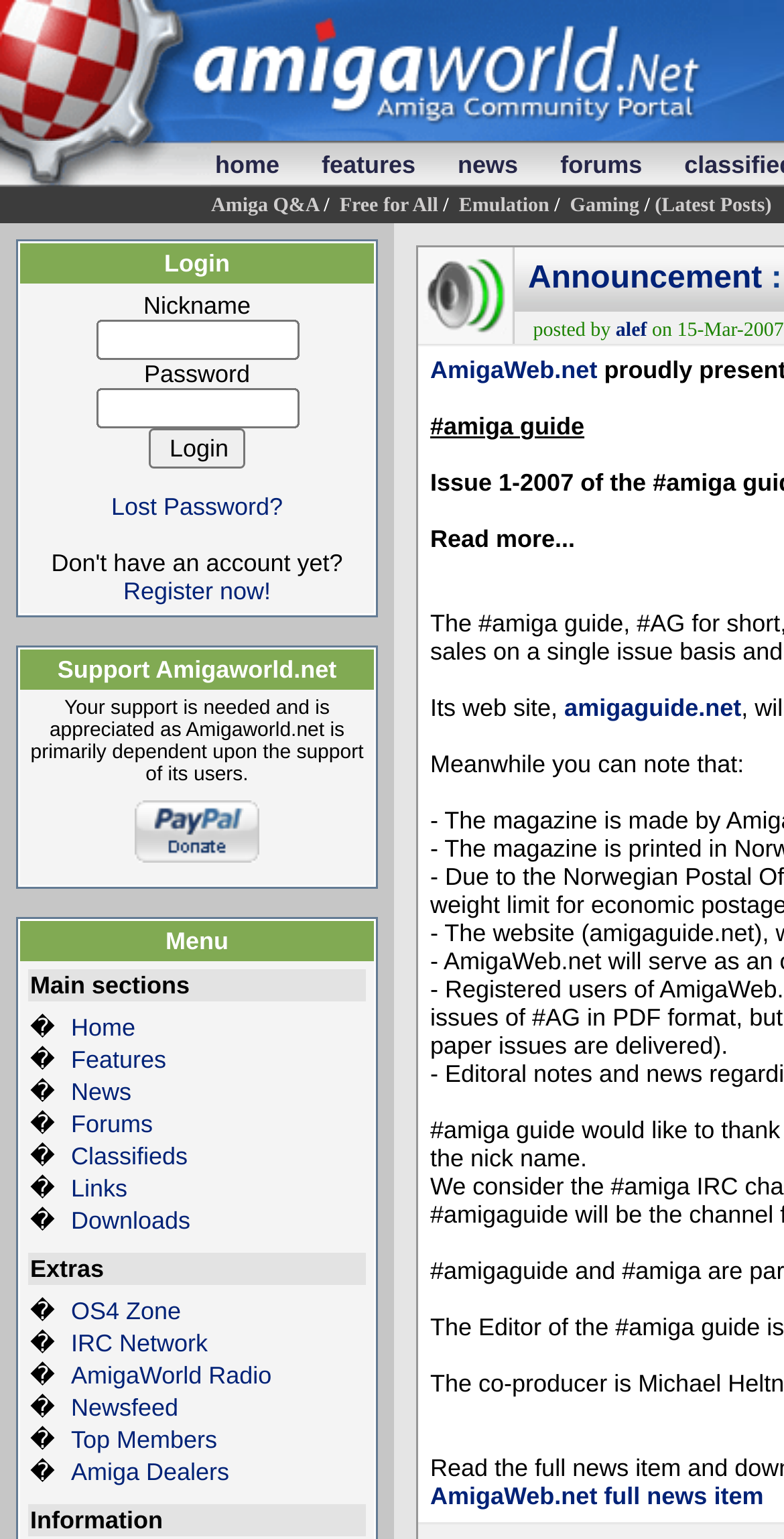Please answer the following question using a single word or phrase: What are the main sections of the website?

Home, Features, News, Forums